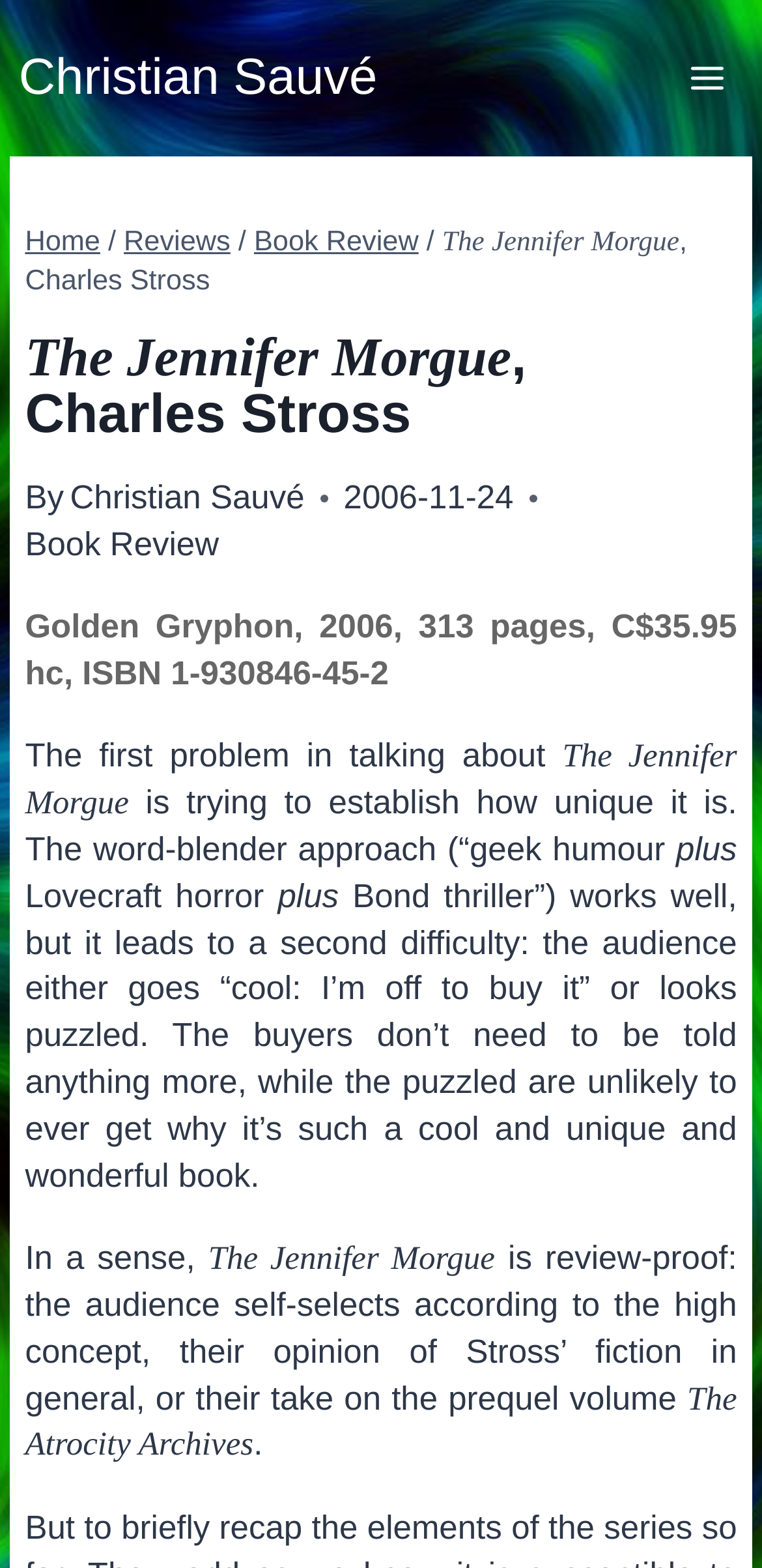By analyzing the image, answer the following question with a detailed response: What is the price of the book?

I found the answer by looking at the section that describes the book details, where it says 'Golden Gryphon, 2006, 313 pages, C$35.95 hc, ISBN 1-930846-45-2'. The price of the book is mentioned as C$35.95 hc.